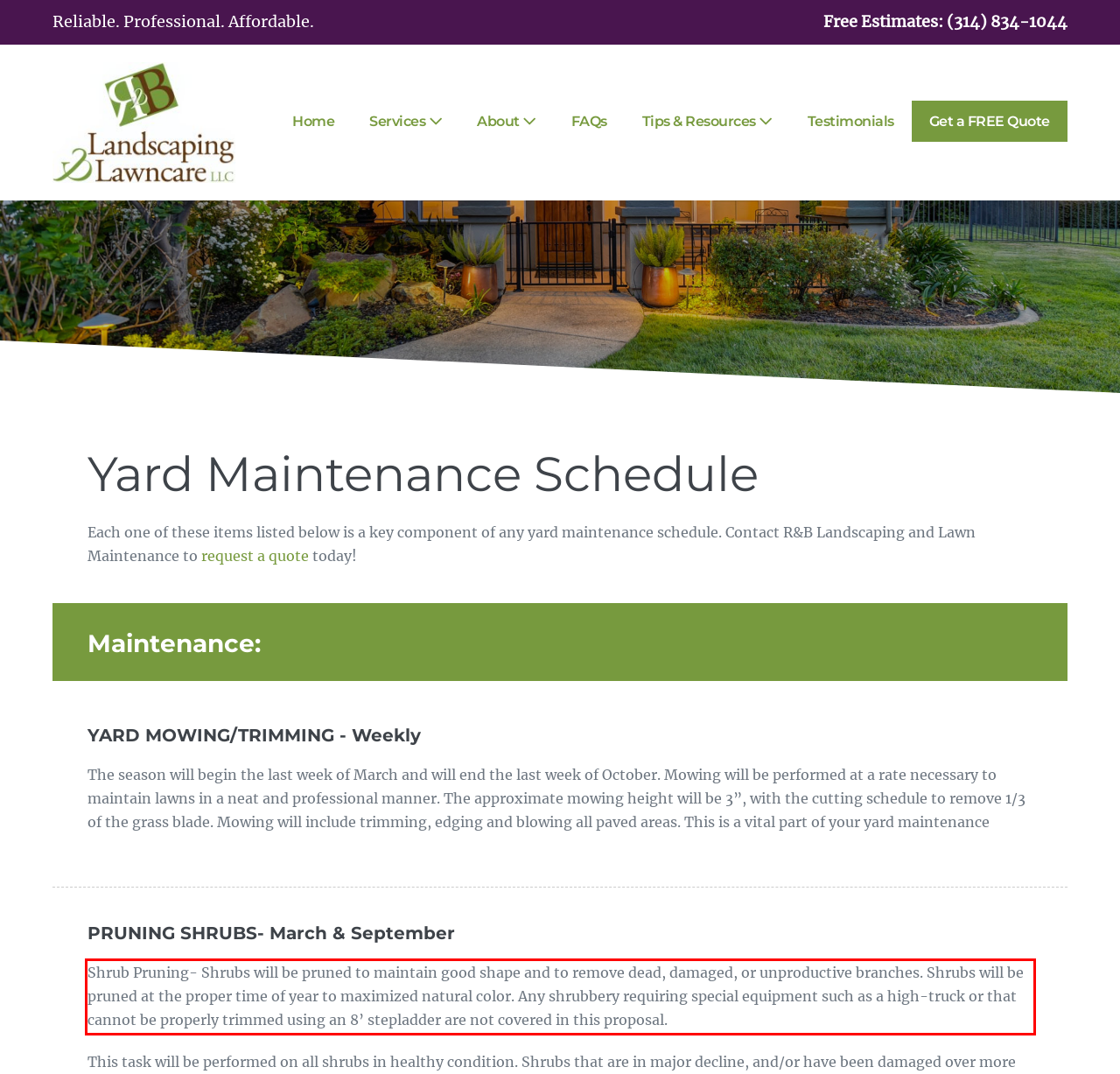You have a webpage screenshot with a red rectangle surrounding a UI element. Extract the text content from within this red bounding box.

Shrub Pruning- Shrubs will be pruned to maintain good shape and to remove dead, damaged, or unproductive branches. Shrubs will be pruned at the proper time of year to maximized natural color. Any shrubbery requiring special equipment such as a high-truck or that cannot be properly trimmed using an 8’ stepladder are not covered in this proposal.